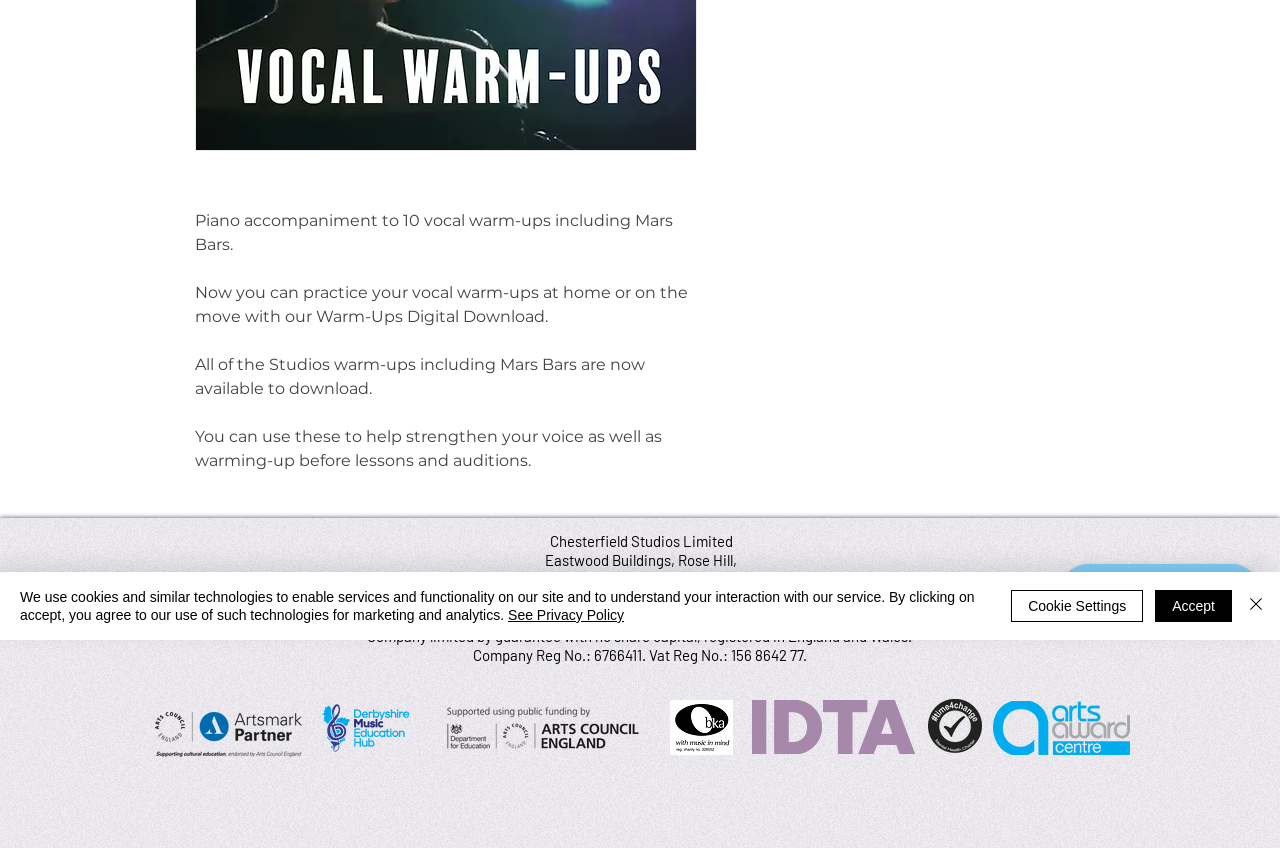Give the bounding box coordinates for this UI element: "Herbal Teas for Better Digestion". The coordinates should be four float numbers between 0 and 1, arranged as [left, top, right, bottom].

None